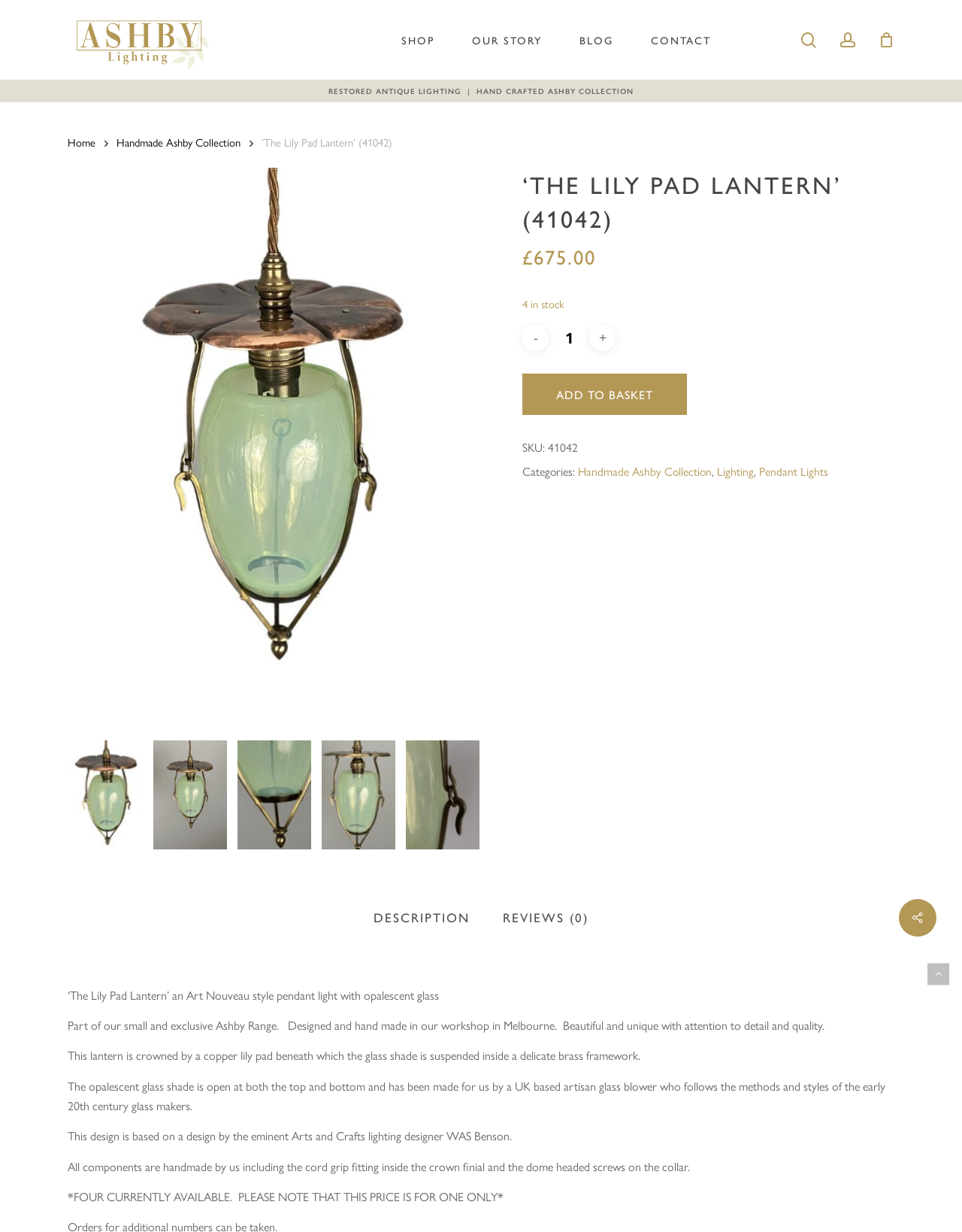Kindly respond to the following question with a single word or a brief phrase: 
What is the material of the glass shade?

Opalescent glass